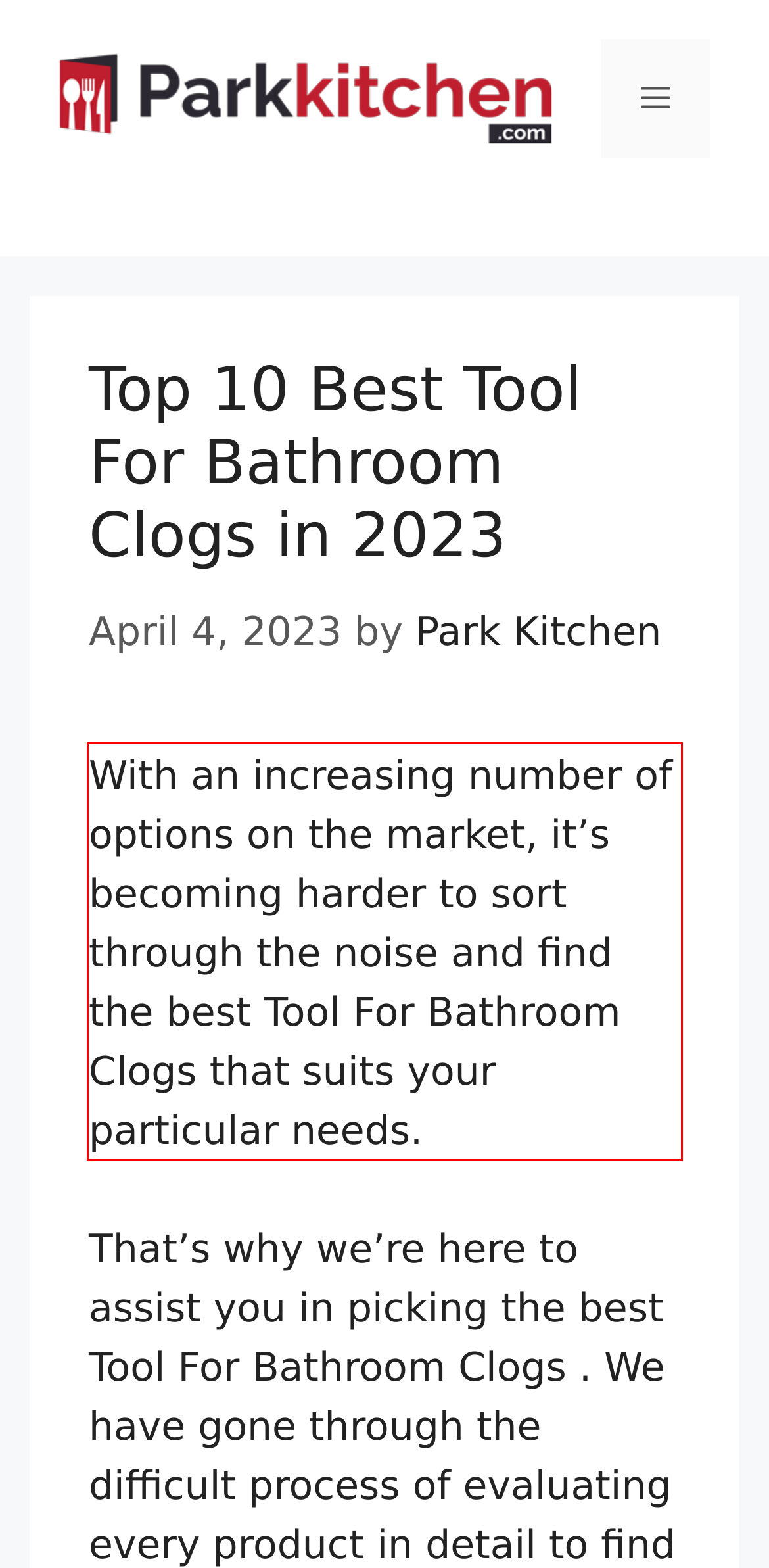Identify the text within the red bounding box on the webpage screenshot and generate the extracted text content.

With an increasing number of options on the market, it’s becoming harder to sort through the noise and find the best Tool For Bathroom Clogs that suits your particular needs.